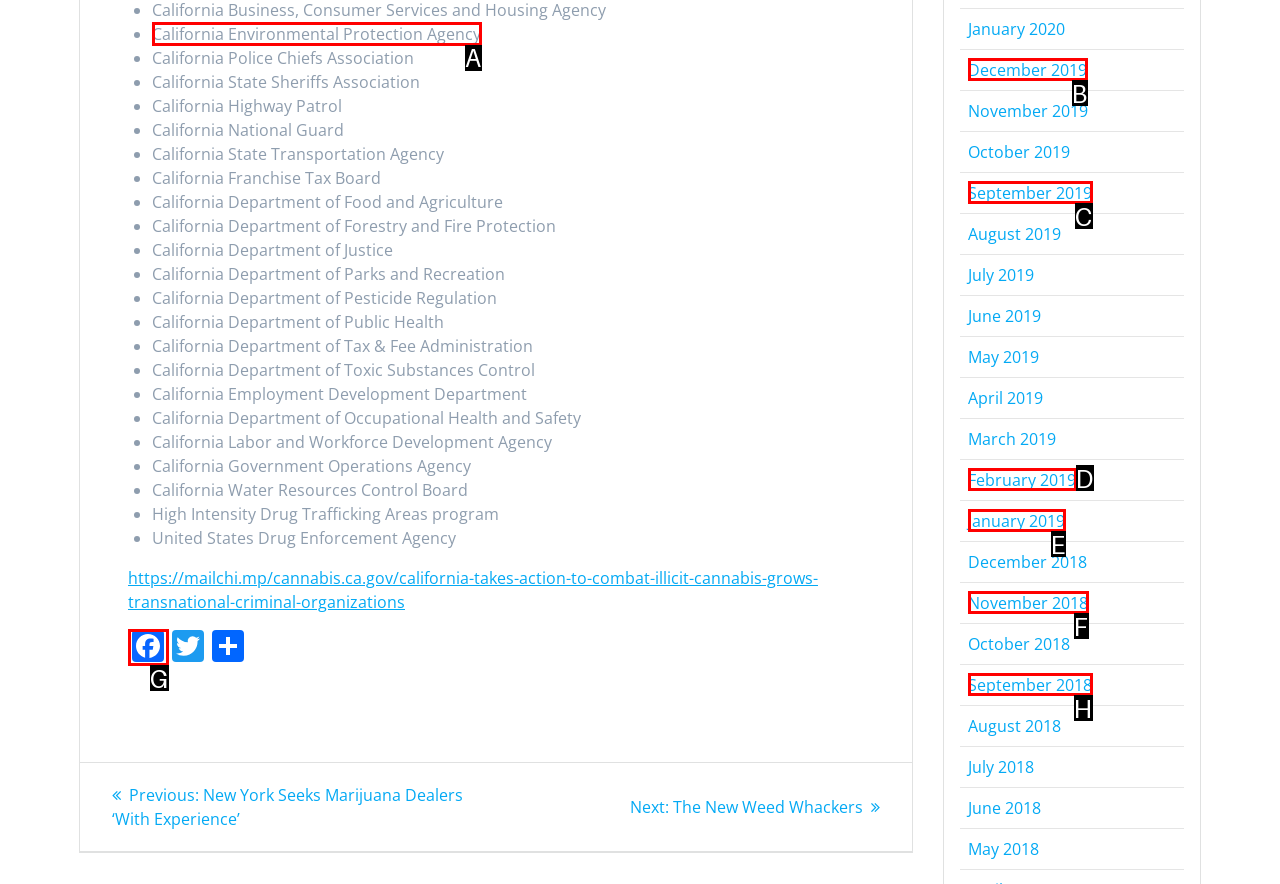Determine which HTML element should be clicked for this task: Click on California Environmental Protection Agency
Provide the option's letter from the available choices.

A